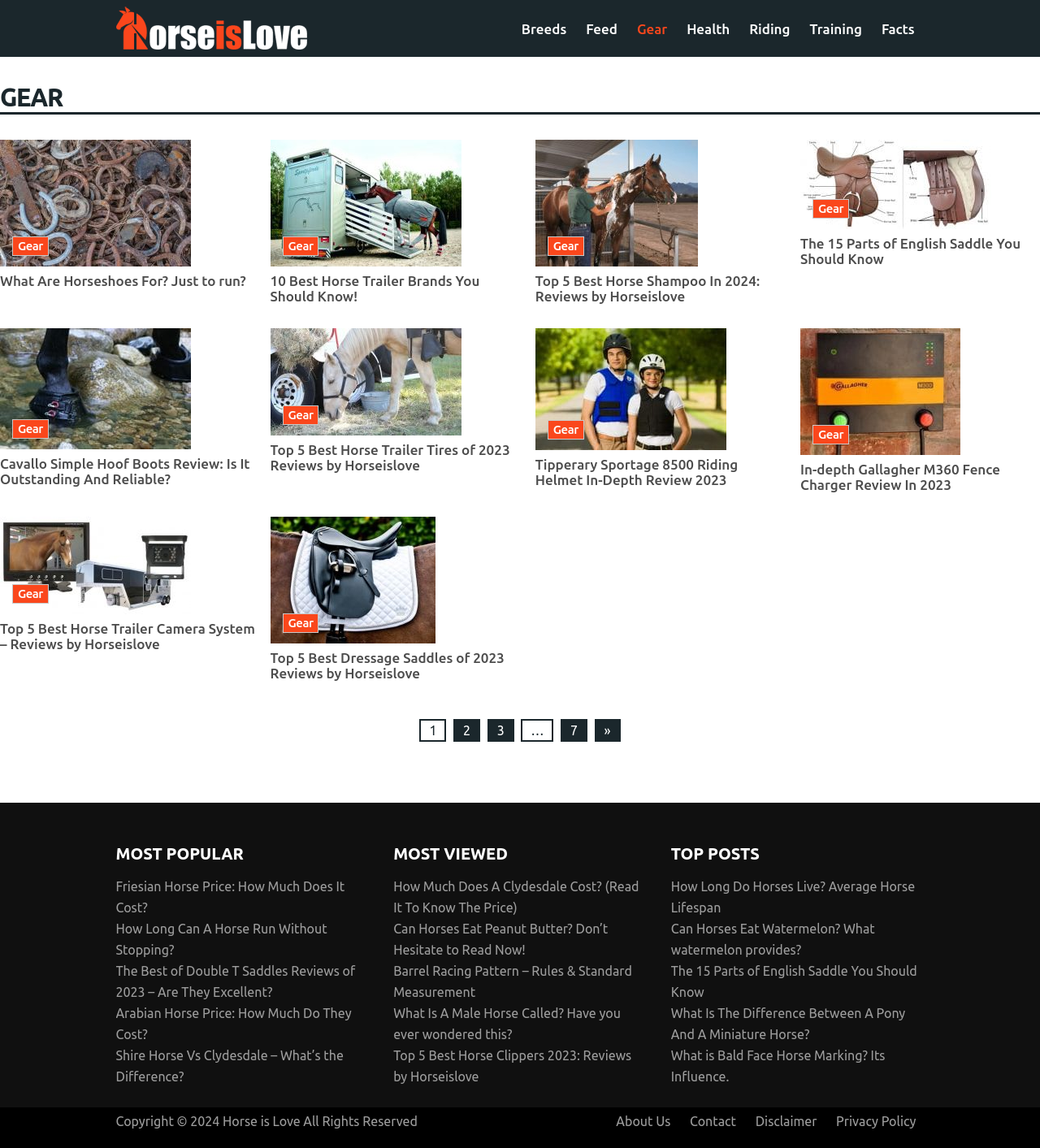Please locate the bounding box coordinates of the element that should be clicked to achieve the given instruction: "Read What Are Horseshoes For? Just to run?".

[0.0, 0.238, 0.248, 0.251]